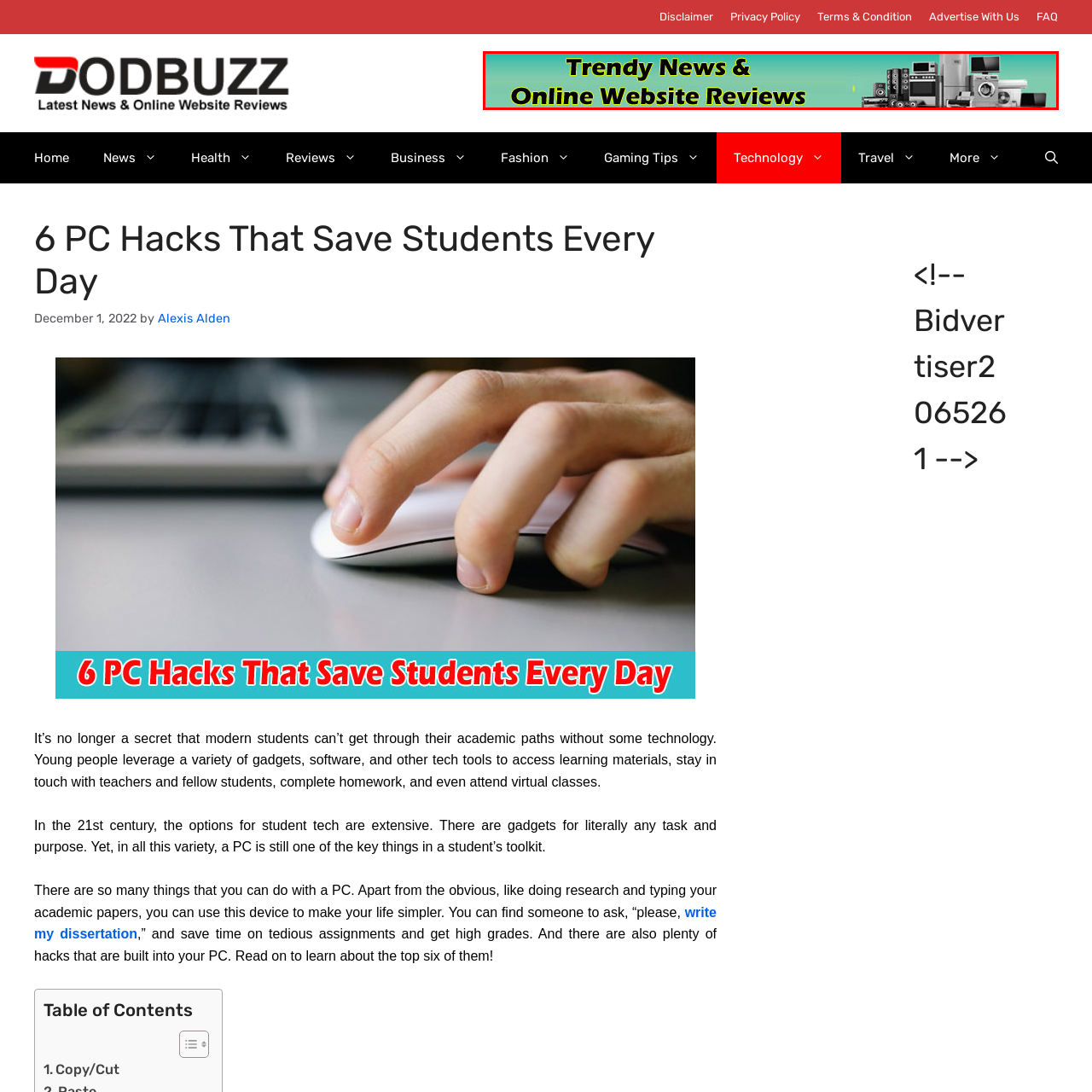Observe the image segment inside the red bounding box and answer concisely with a single word or phrase: What type of appliances are illustrated?

Electronic and kitchen